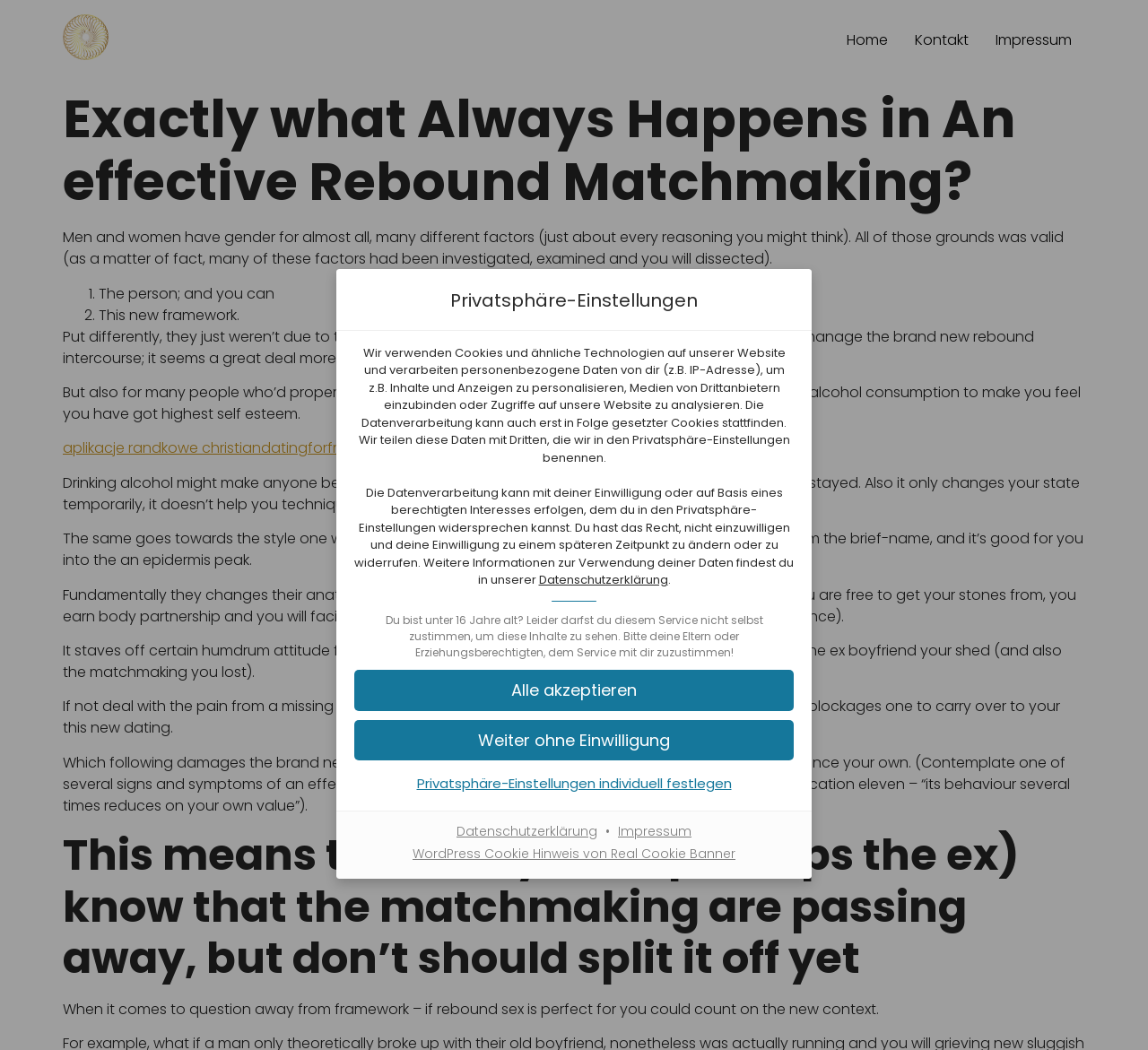What is the principal heading displayed on the webpage?

Exactly what Always Happens in An effective Rebound Matchmaking?